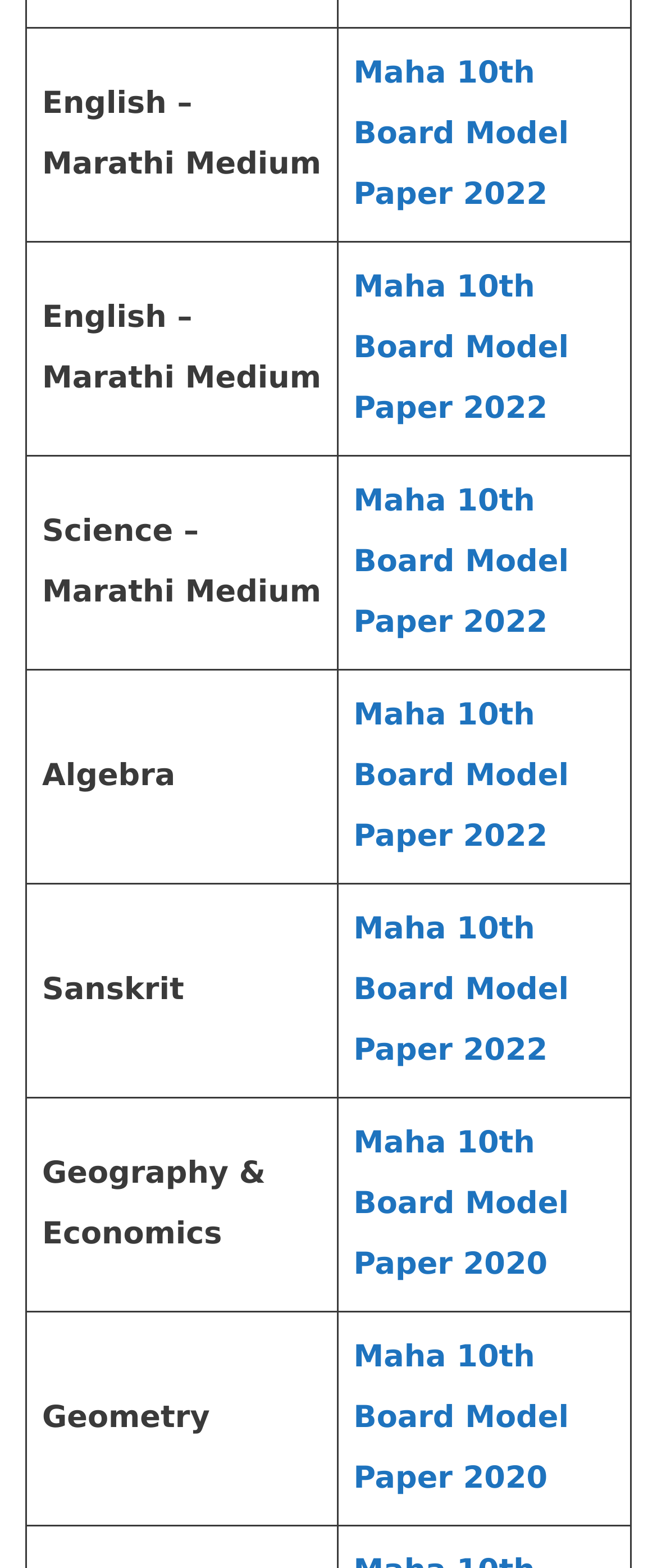How many rows are there in the webpage?
Using the image as a reference, answer the question with a short word or phrase.

6